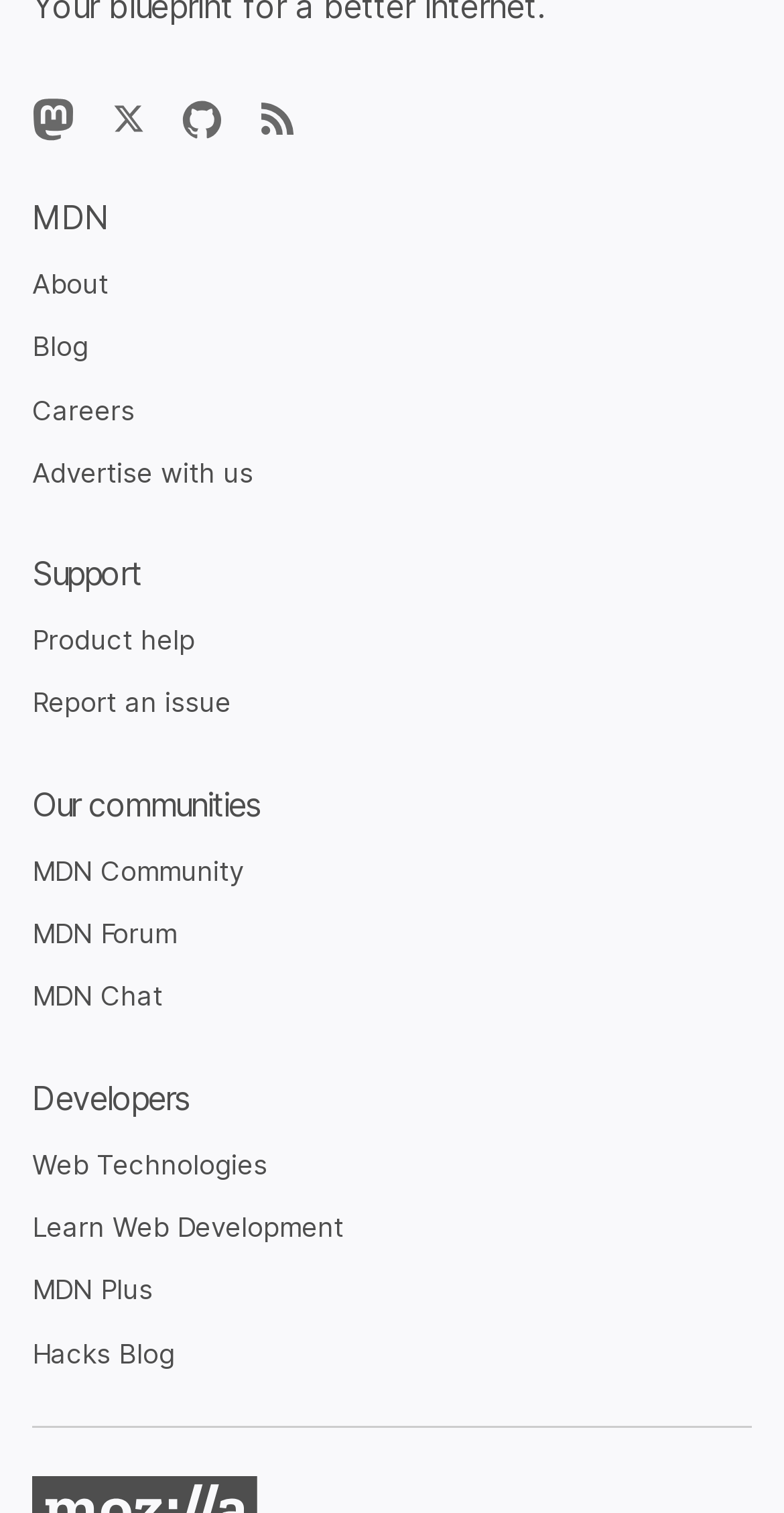Based on the element description Report an issue, identify the bounding box coordinates for the UI element. The coordinates should be in the format (top-left x, top-left y, bottom-right x, bottom-right y) and within the 0 to 1 range.

[0.041, 0.454, 0.295, 0.475]